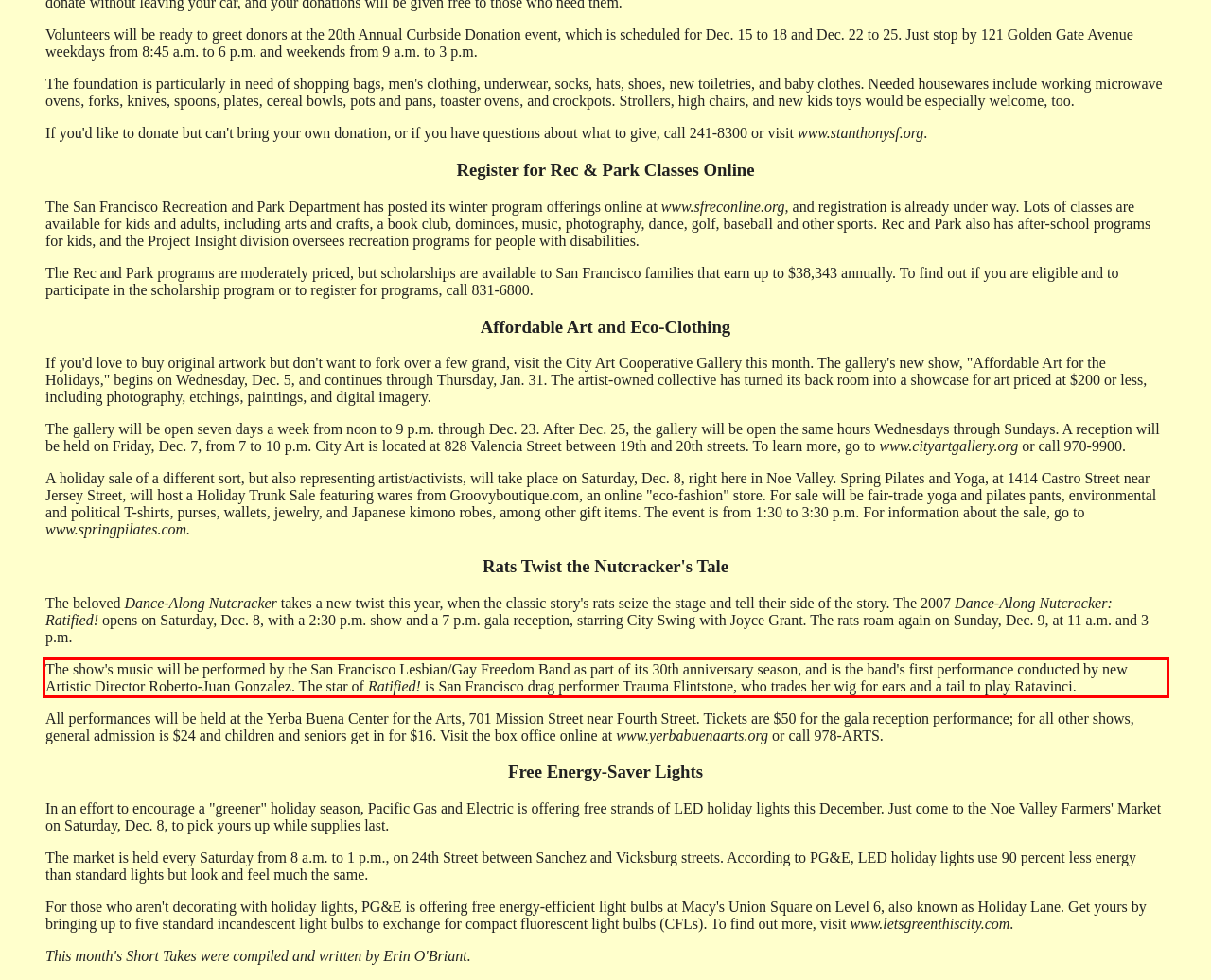Please look at the webpage screenshot and extract the text enclosed by the red bounding box.

The show's music will be performed by the San Francisco Lesbian/Gay Freedom Band as part of its 30th anniversary season, and is the band's first performance conducted by new Artistic Director Roberto-Juan Gonzalez. The star of Ratified! is San Francisco drag performer Trauma Flintstone, who trades her wig for ears and a tail to play Ratavinci.